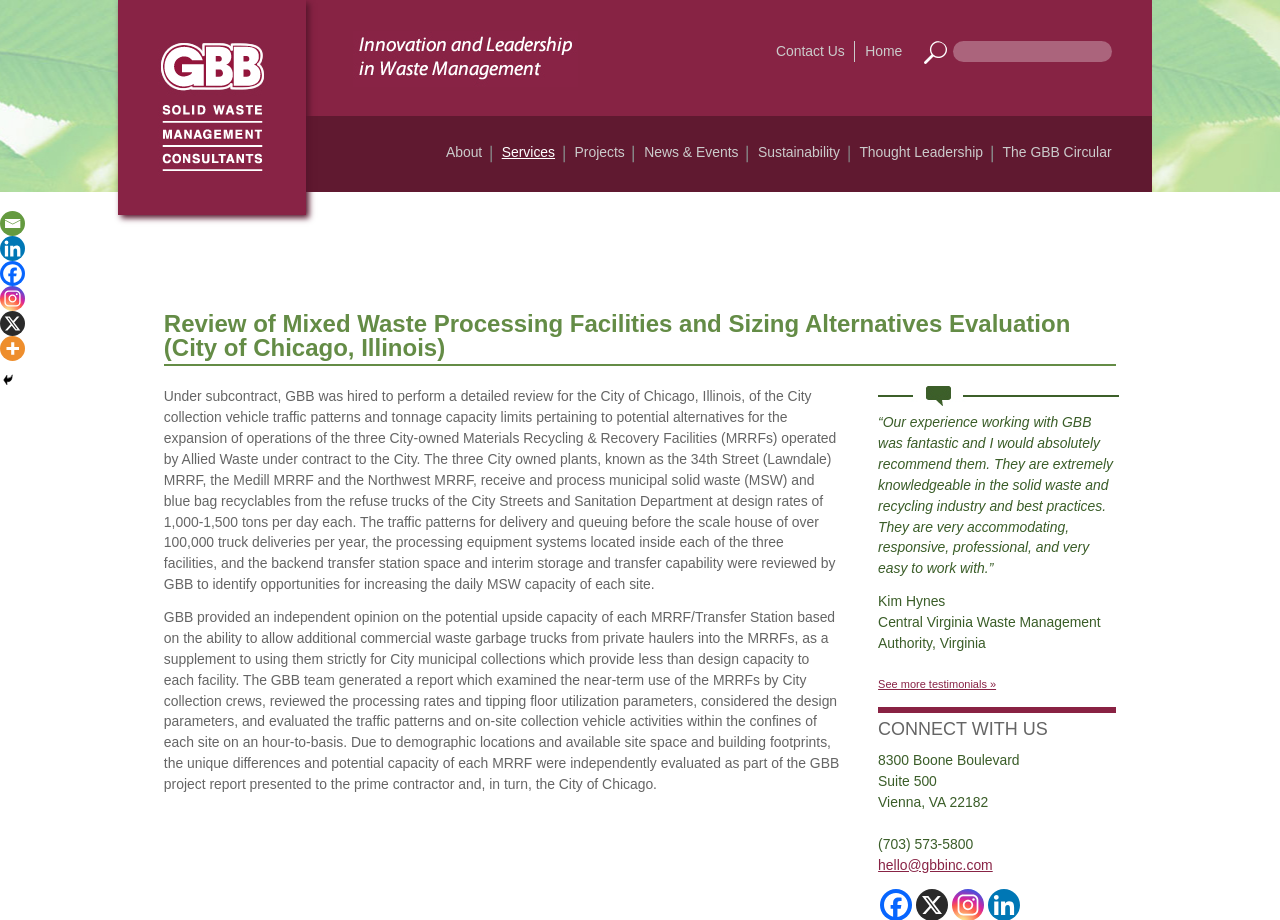Please find the bounding box coordinates of the element that you should click to achieve the following instruction: "Enter text in the input field". The coordinates should be presented as four float numbers between 0 and 1: [left, top, right, bottom].

[0.745, 0.044, 0.869, 0.067]